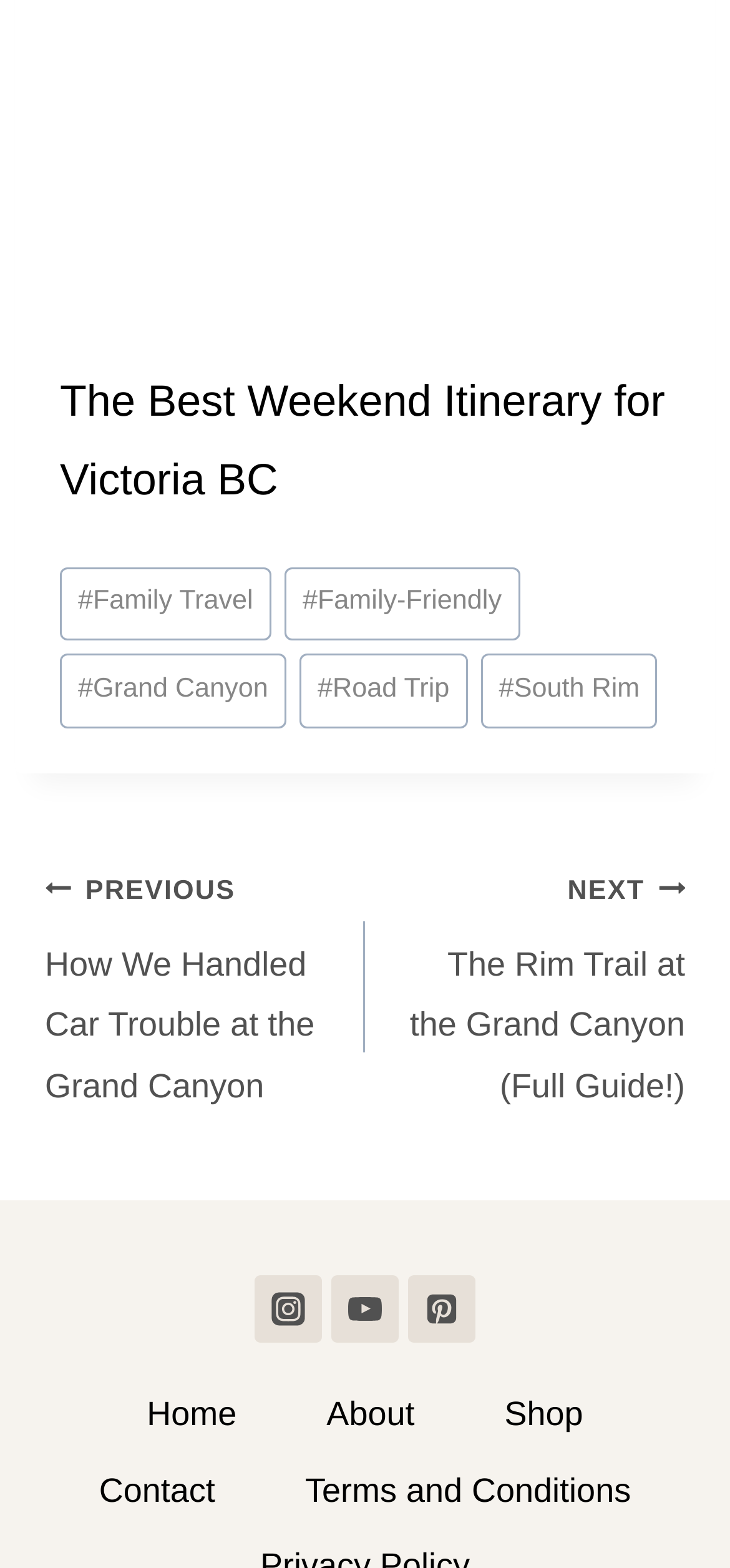Determine the bounding box coordinates for the area you should click to complete the following instruction: "Read posts tagged with Family Travel".

[0.082, 0.361, 0.371, 0.408]